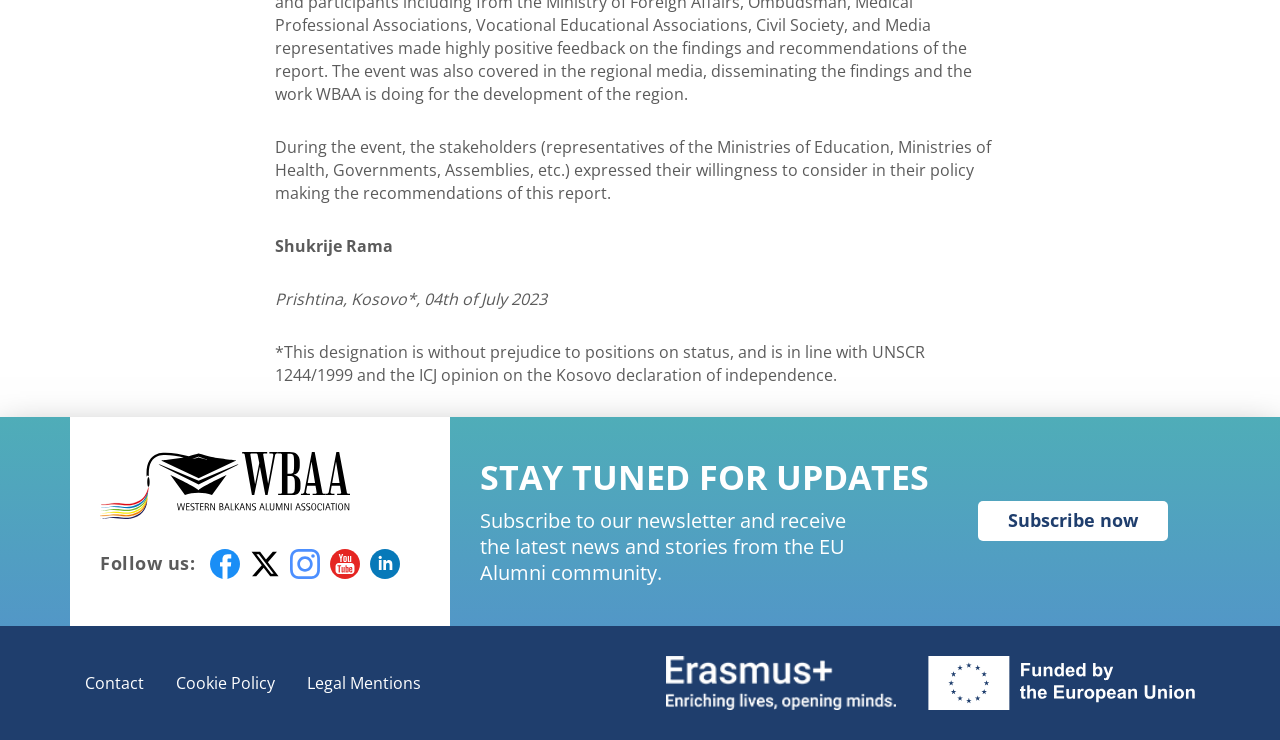Please locate the bounding box coordinates of the element that should be clicked to complete the given instruction: "Follow EU Alumni on Facebook".

[0.164, 0.742, 0.188, 0.782]